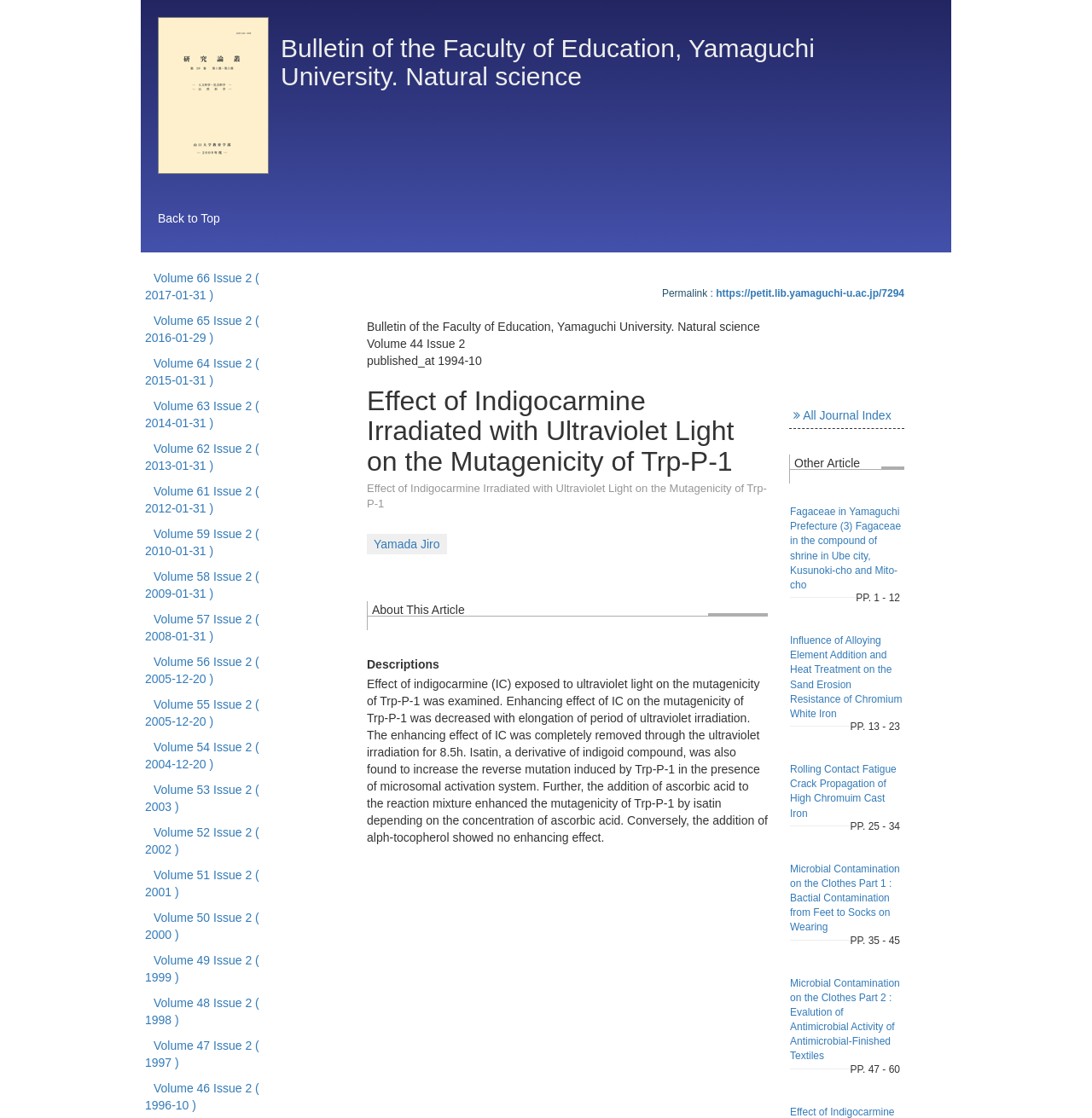Explain the webpage's layout and main content in detail.

The webpage is a repository of academic journals, specifically the Bulletin of the Faculty of Education, Yamaguchi University, focusing on natural science. At the top, there is an image and a heading that displays the title of the journal. Below the heading, there is a link to go back to the top of the page.

The main content of the page is a list of journal volumes, with each volume represented by a link. The volumes are listed in reverse chronological order, with the most recent volume at the top. The list of volumes takes up most of the page, with 20 volumes listed in total.

To the right of the list of volumes, there is a section that appears to be related to a specific article. This section includes a heading that describes the article, followed by a link to the article and a static text that displays the publication date. Below this, there is a heading that says "About This Article", followed by a static text that summarizes the article.

Further down the page, there are links to other articles, each with a static text that displays the page range of the article. These links are separated by horizontal lines.

At the bottom of the page, there is a link to an "All Journal Index" and a static text that says "Other Article".